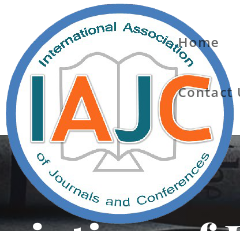What is symbolized by the open book illustration in the background?
Analyze the image and deliver a detailed answer to the question.

The open book illustration is mentioned as symbolizing knowledge and academia, which reinforces the organization's mission to promote scholarly publishing and conferences.